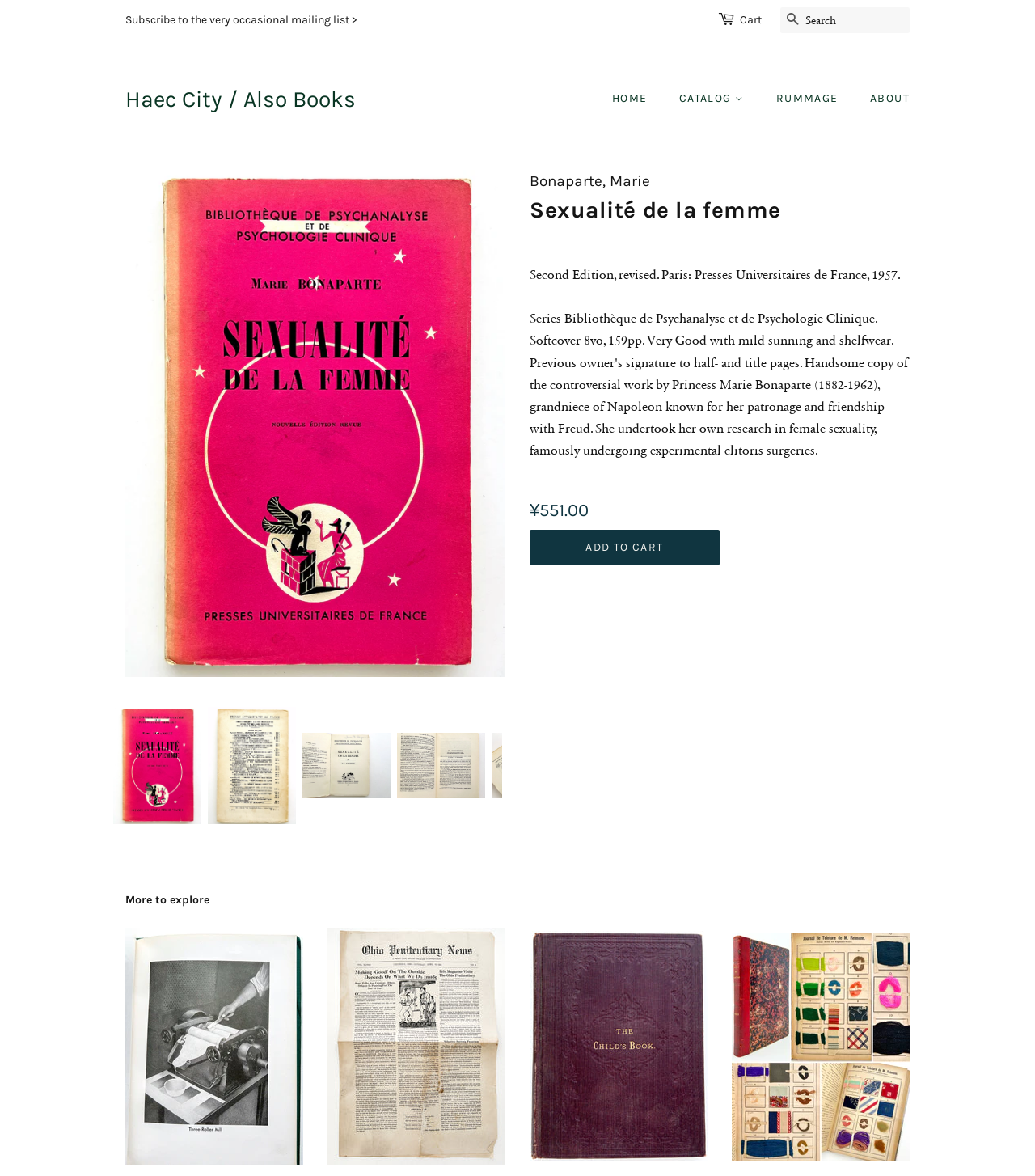What is the author of the book?
Please respond to the question with a detailed and well-explained answer.

I found the answer by looking at the static text element with the author's name, which is located above the book title.